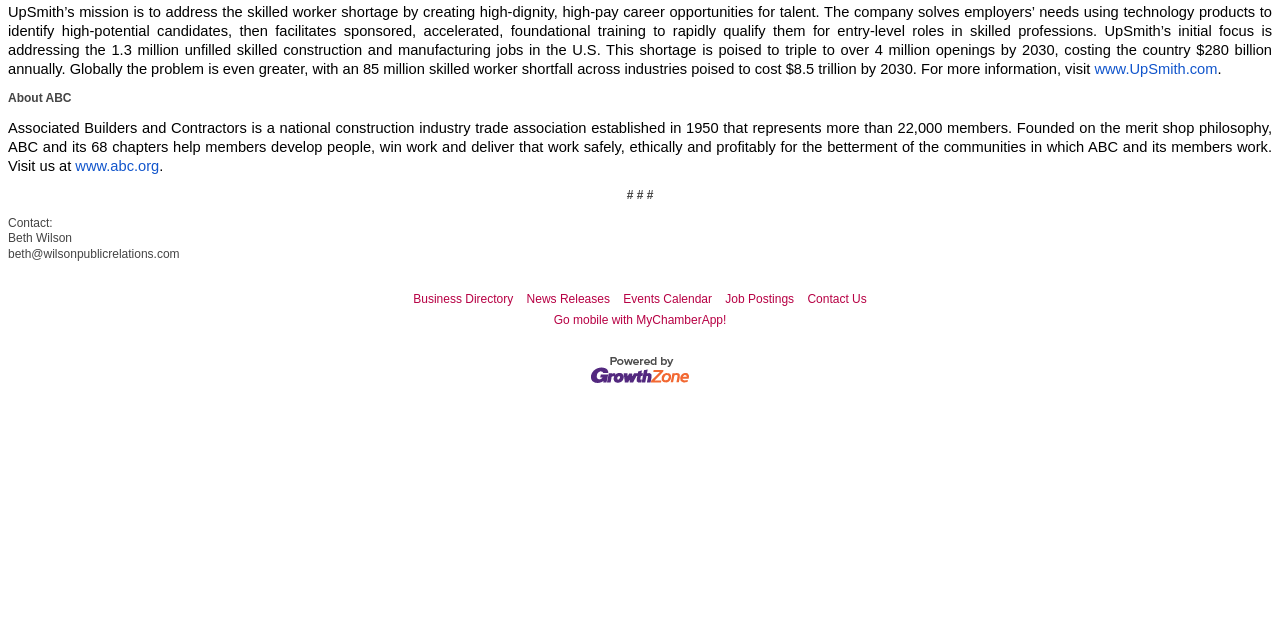Determine the bounding box coordinates for the UI element described. Format the coordinates as (top-left x, top-left y, bottom-right x, bottom-right y) and ensure all values are between 0 and 1. Element description: www.abc.org

[0.059, 0.25, 0.124, 0.272]